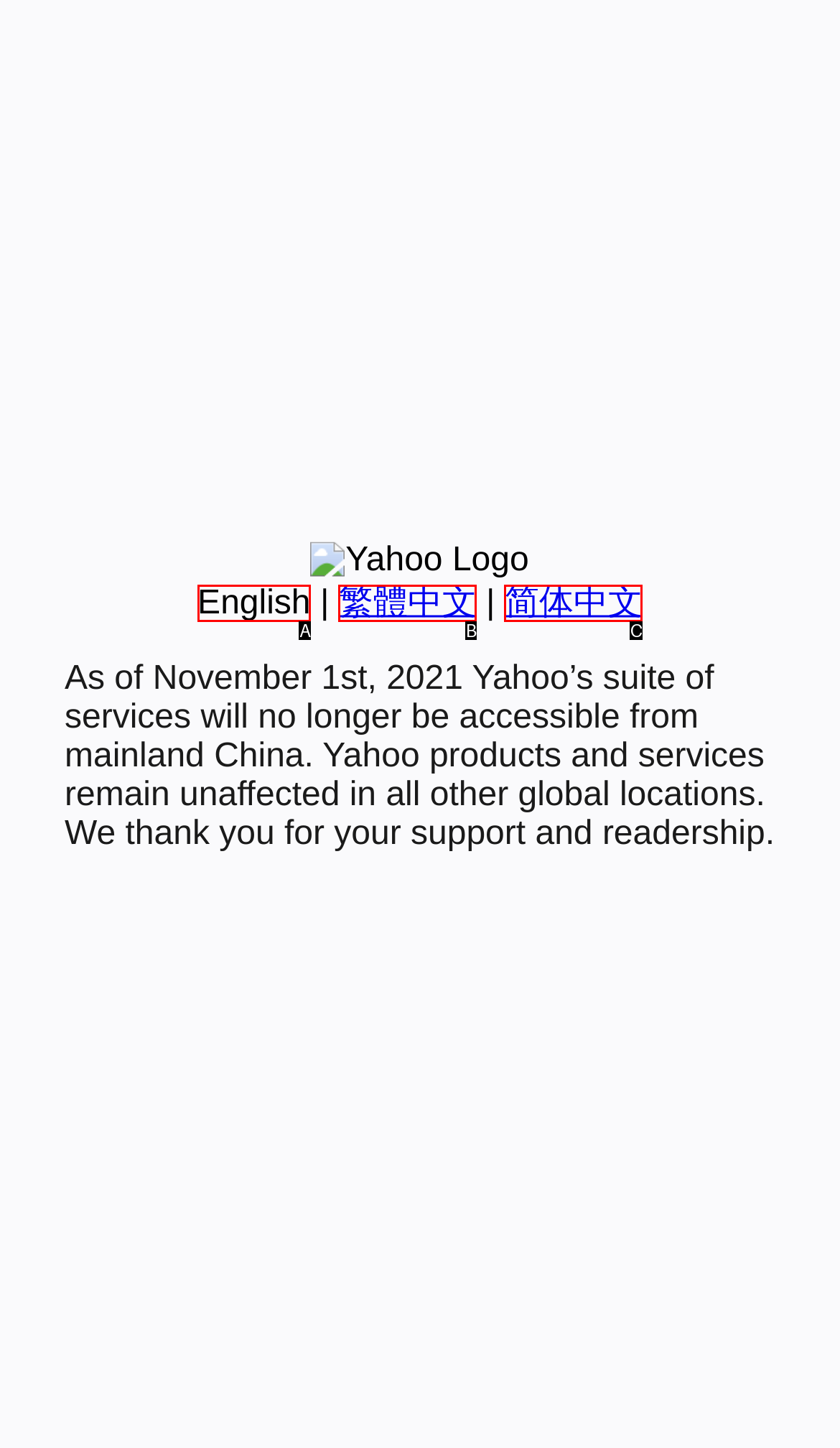Based on the given description: English, identify the correct option and provide the corresponding letter from the given choices directly.

A